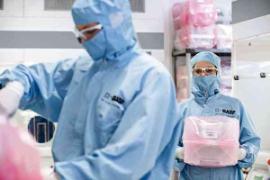What is the purpose of the pink containers?
Using the picture, provide a one-word or short phrase answer.

Storing or processing materials